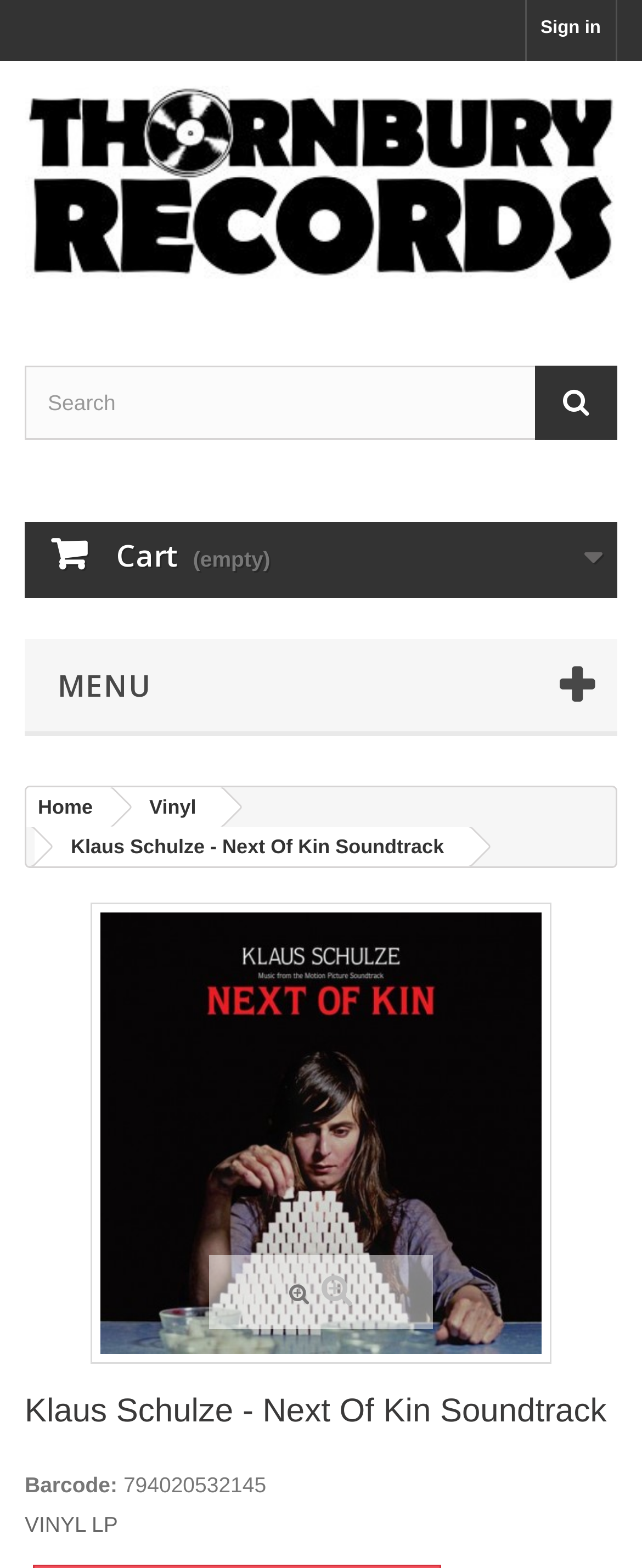Describe all the key features of the webpage in detail.

The webpage appears to be a product page for a vinyl LP, specifically "Klaus Schulze - Next Of Kin Soundtrack" on Thornbury Records. 

At the top right corner, there is a "Sign in" link. Below it, on the top left corner, is the Thornbury Records logo, which is also a link. Next to the logo, there is a search box with a magnifying glass icon on the right side. 

On the top middle section, there is a cart icon with the text "Cart (empty)" and a dropdown menu icon. Below this section, there is a menu with links to "Home", "Vinyl", and the current page "Klaus Schulze - Next Of Kin Soundtrack". 

The main content of the page is dedicated to the product, with a large image of the vinyl LP cover on the left side, taking up about half of the page width. On the right side of the image, there are two links with the same product title, one with a zoom icon and another with a dropdown menu icon. 

Below the product image, there is a "Zoom in" button. The product title is displayed as a heading, followed by the barcode information and the product format, "VINYL LP", at the bottom of the page.